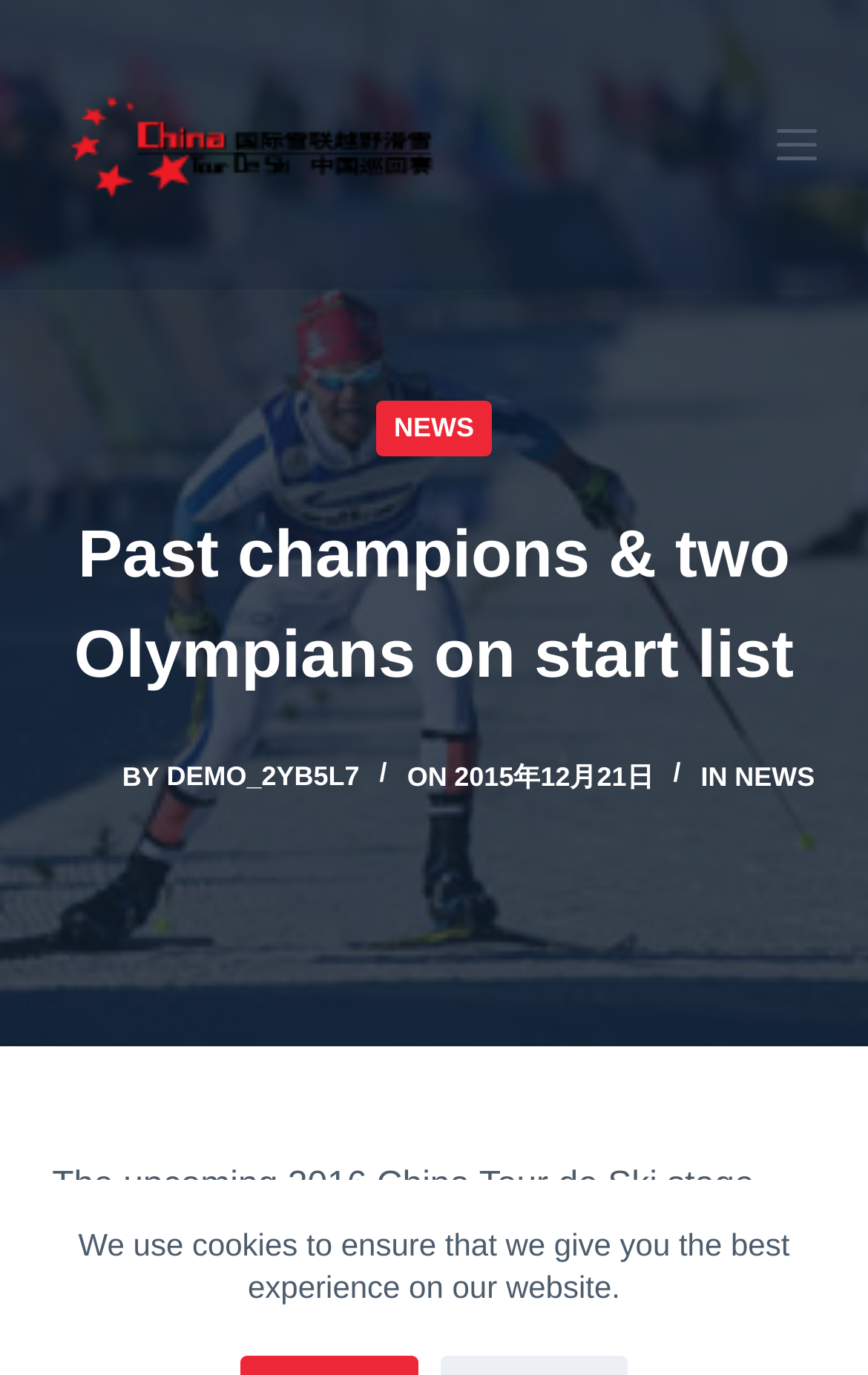Is there a menu button on the webpage?
Kindly offer a comprehensive and detailed response to the question.

I found the answer by examining the button element with the text 'Menu', which is a prominent element on the webpage, indicating that there is a menu button present.